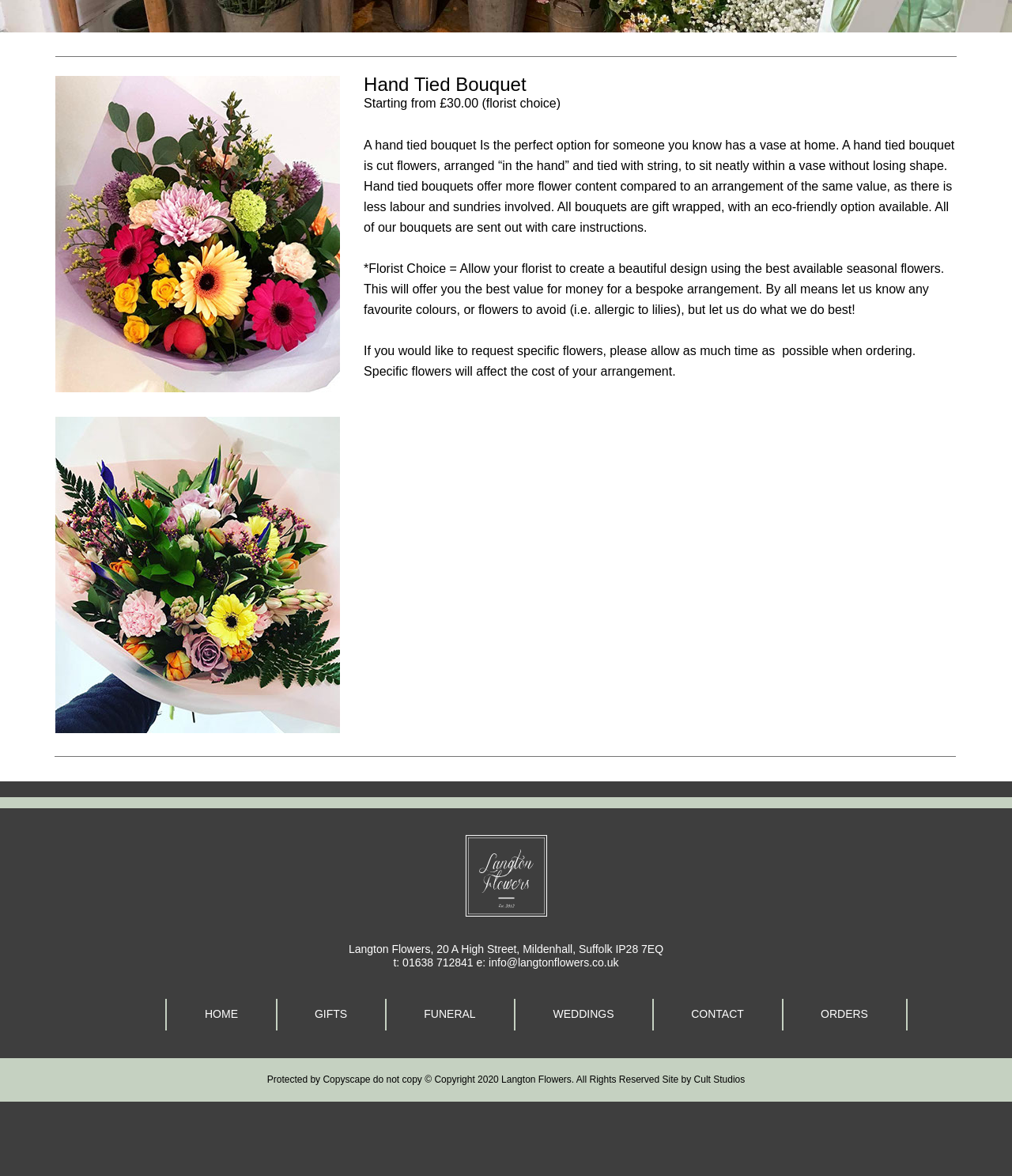Given the description "Orders", determine the bounding box of the corresponding UI element.

[0.773, 0.849, 0.896, 0.876]